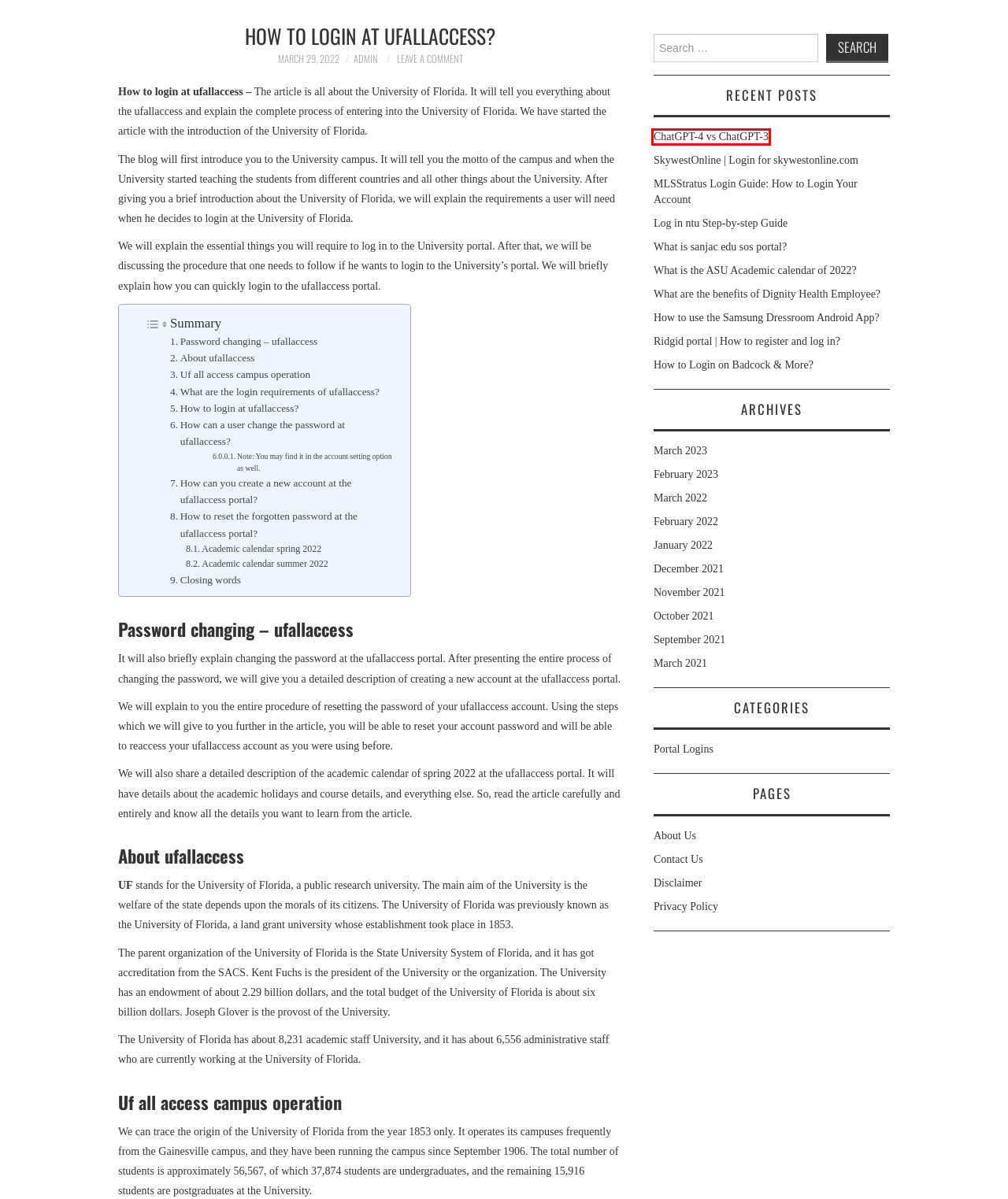Given a screenshot of a webpage with a red bounding box highlighting a UI element, determine which webpage description best matches the new webpage that appears after clicking the highlighted element. Here are the candidates:
A. February 2022 - Login Easy Guide
B. March 2022 - Login Easy Guide
C. December 2021 - Login Easy Guide
D. MLSStratus Login Guide: How to Login Your Account
E. admin, Author at Login Easy Guide
F. March 2023 - Login Easy Guide
G. ChatGPT-4 vs ChatGPT-3 - Login Easy Guide
H. October 2021 - Login Easy Guide

G